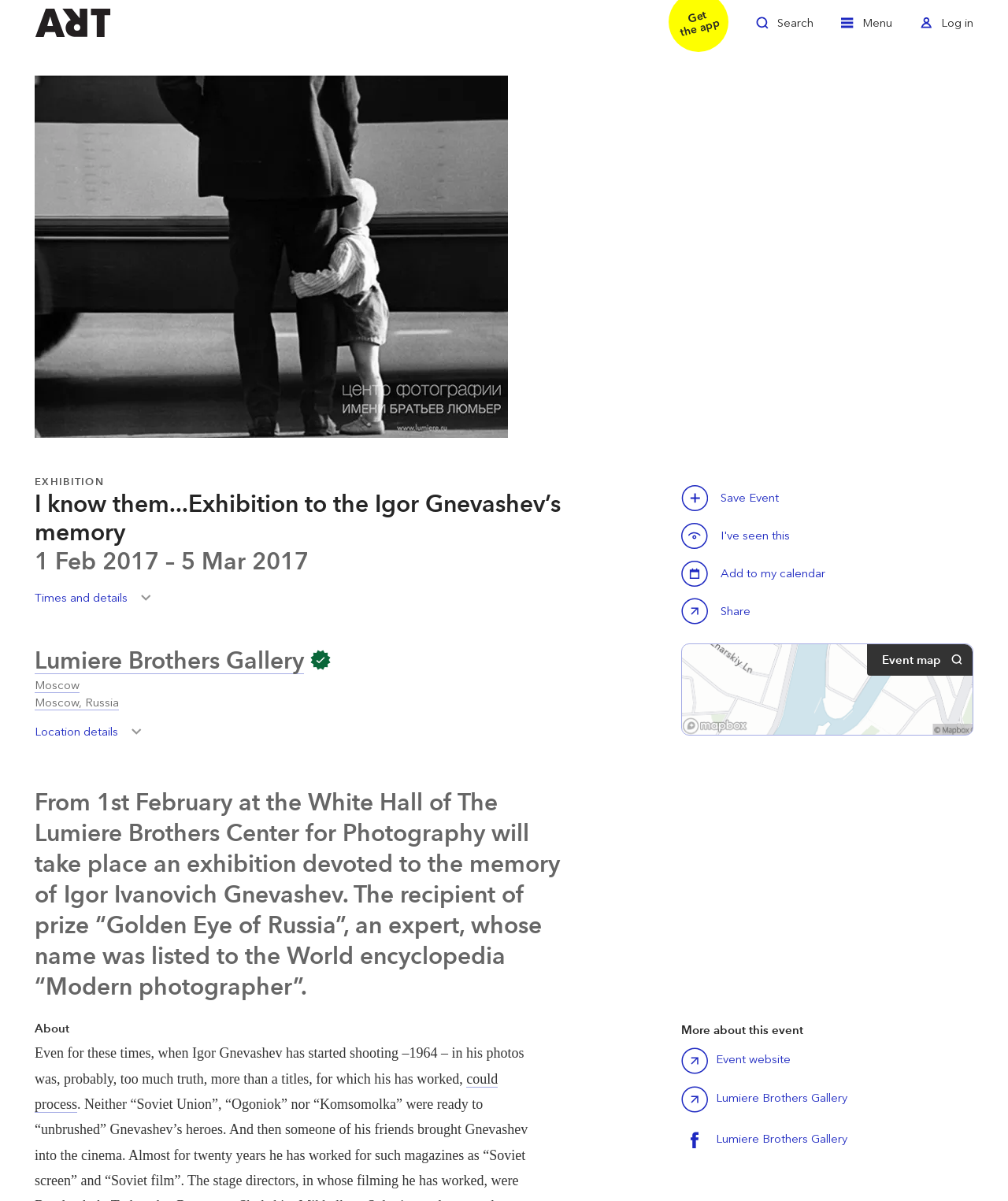Given the following UI element description: "Save this event", find the bounding box coordinates in the webpage screenshot.

[0.676, 0.403, 0.703, 0.426]